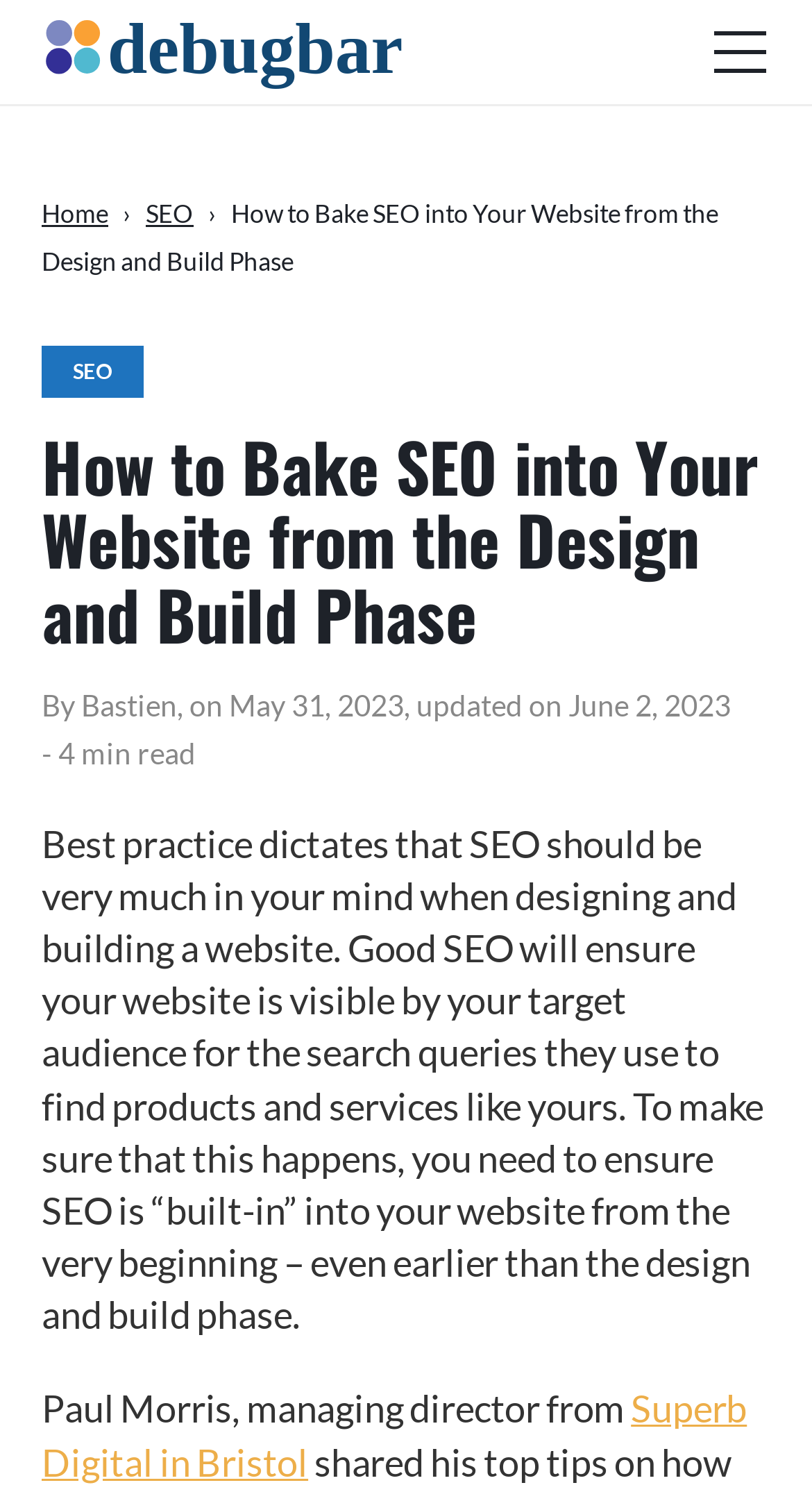Identify the bounding box coordinates necessary to click and complete the given instruction: "Download Debugbar".

[0.229, 0.453, 0.771, 0.499]